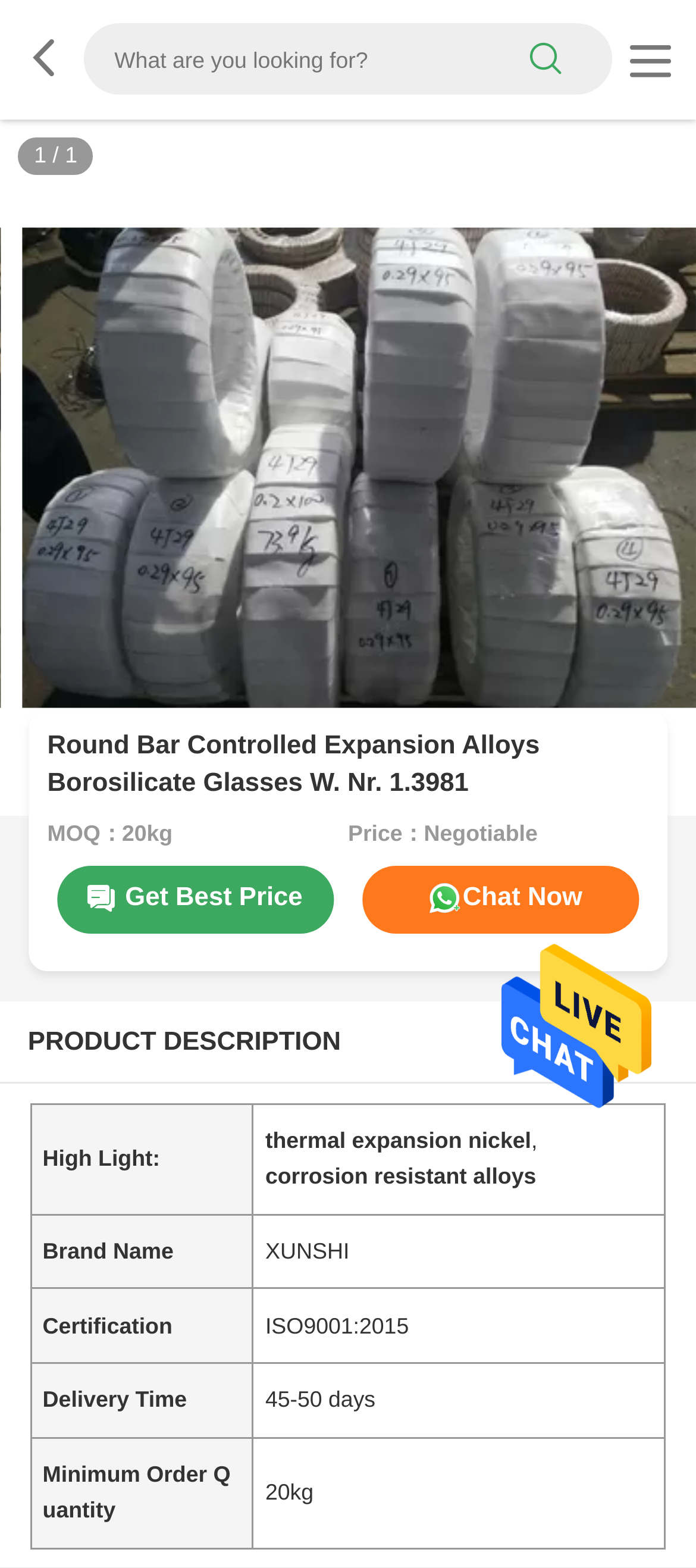What is the certification of the product?
Please provide a comprehensive and detailed answer to the question.

I found the answer by looking at the table under the 'PRODUCT DESCRIPTION' section, where it lists the product details. In the row with the header 'Certification', the corresponding value is 'ISO9001:2015'.